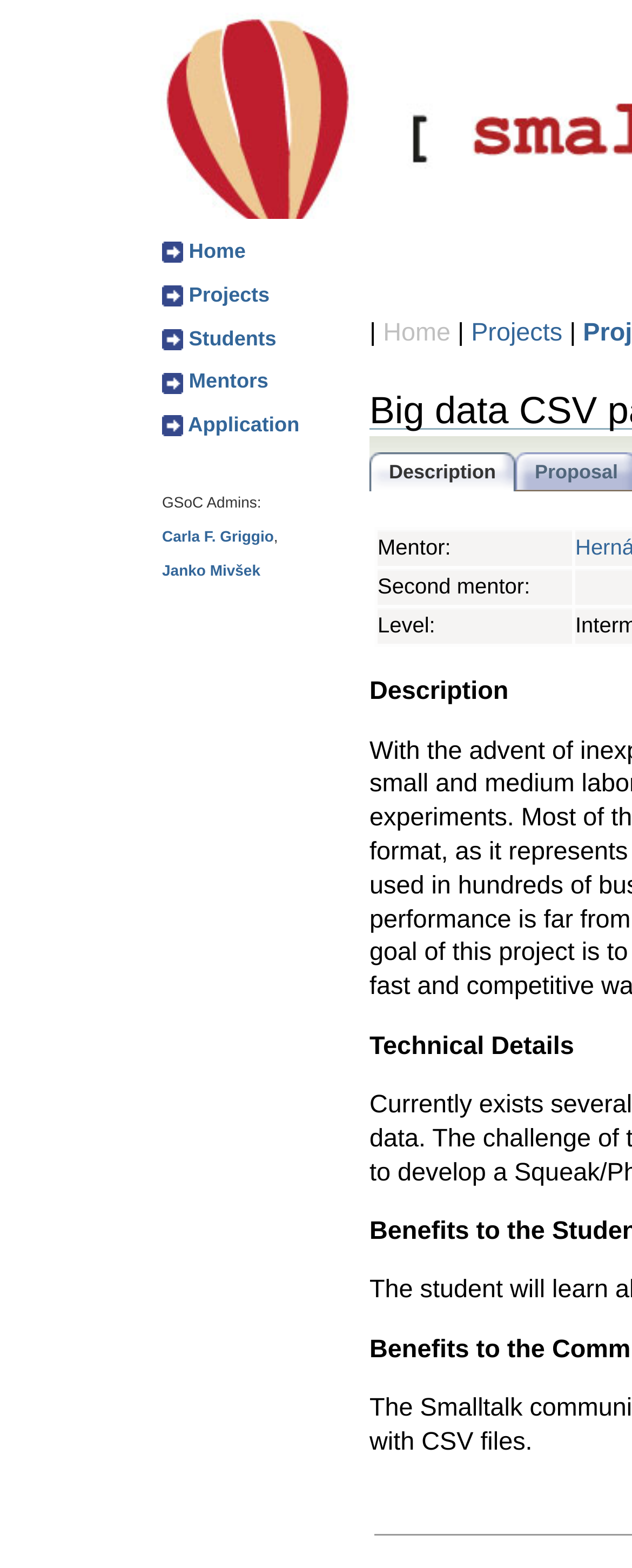Please locate the clickable area by providing the bounding box coordinates to follow this instruction: "view projects".

[0.29, 0.181, 0.427, 0.195]